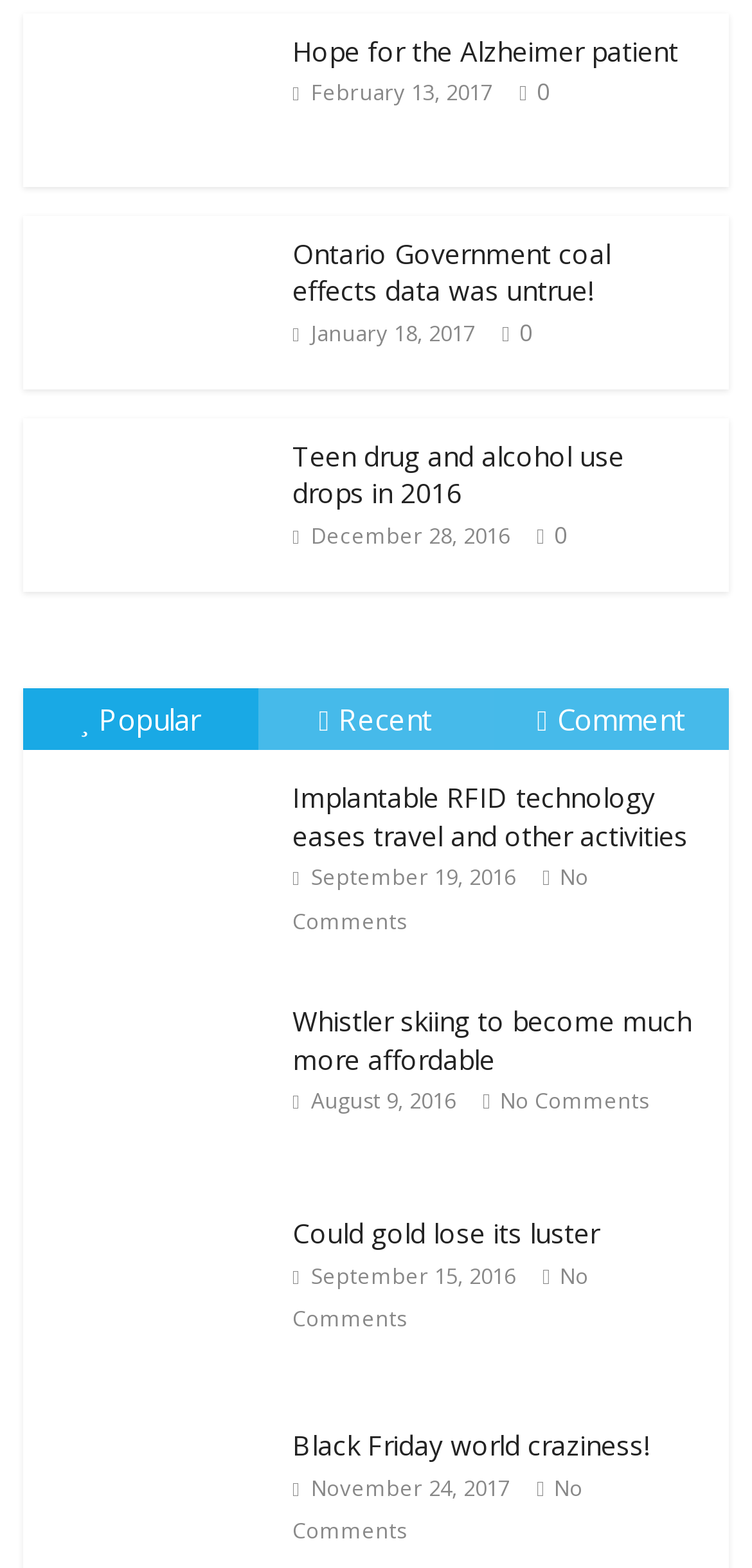Please answer the following question using a single word or phrase: 
How many comments does the third article have?

0